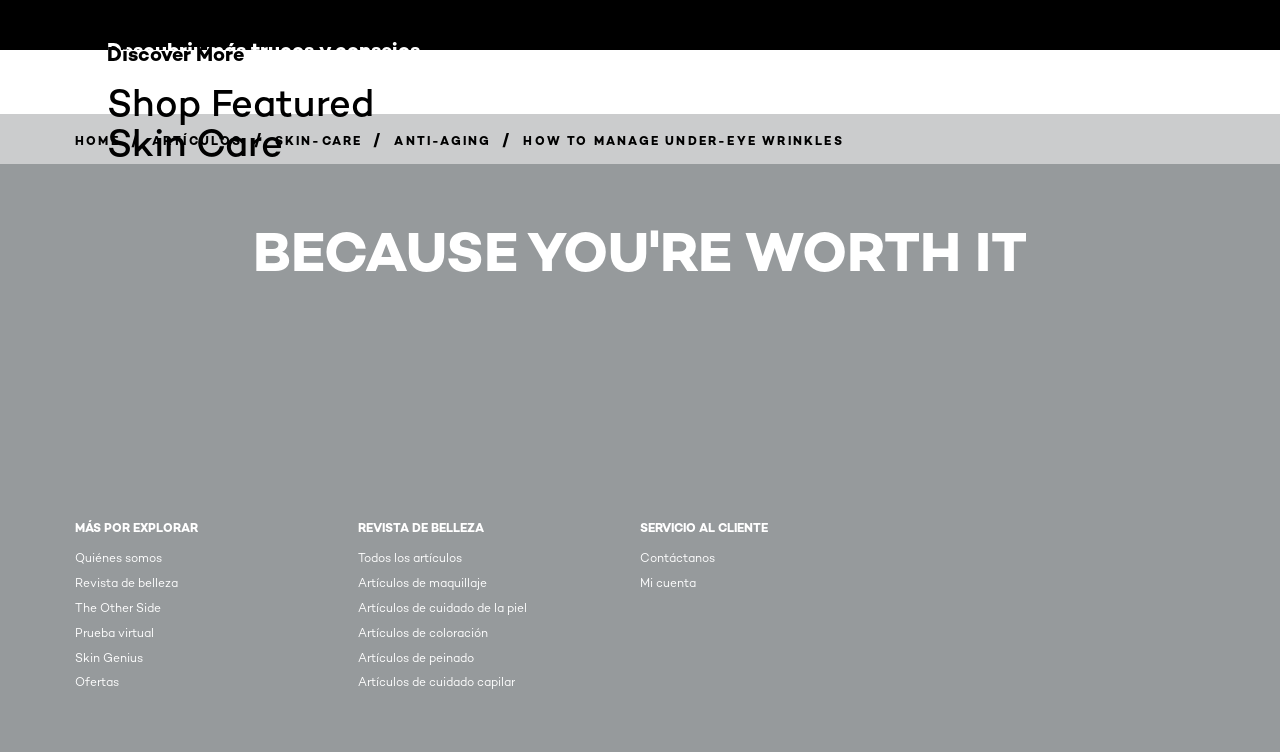Specify the bounding box coordinates of the element's region that should be clicked to achieve the following instruction: "Enter password in the 'PASSWORD' textbox". The bounding box coordinates consist of four float numbers between 0 and 1, in the format [left, top, right, bottom].

None